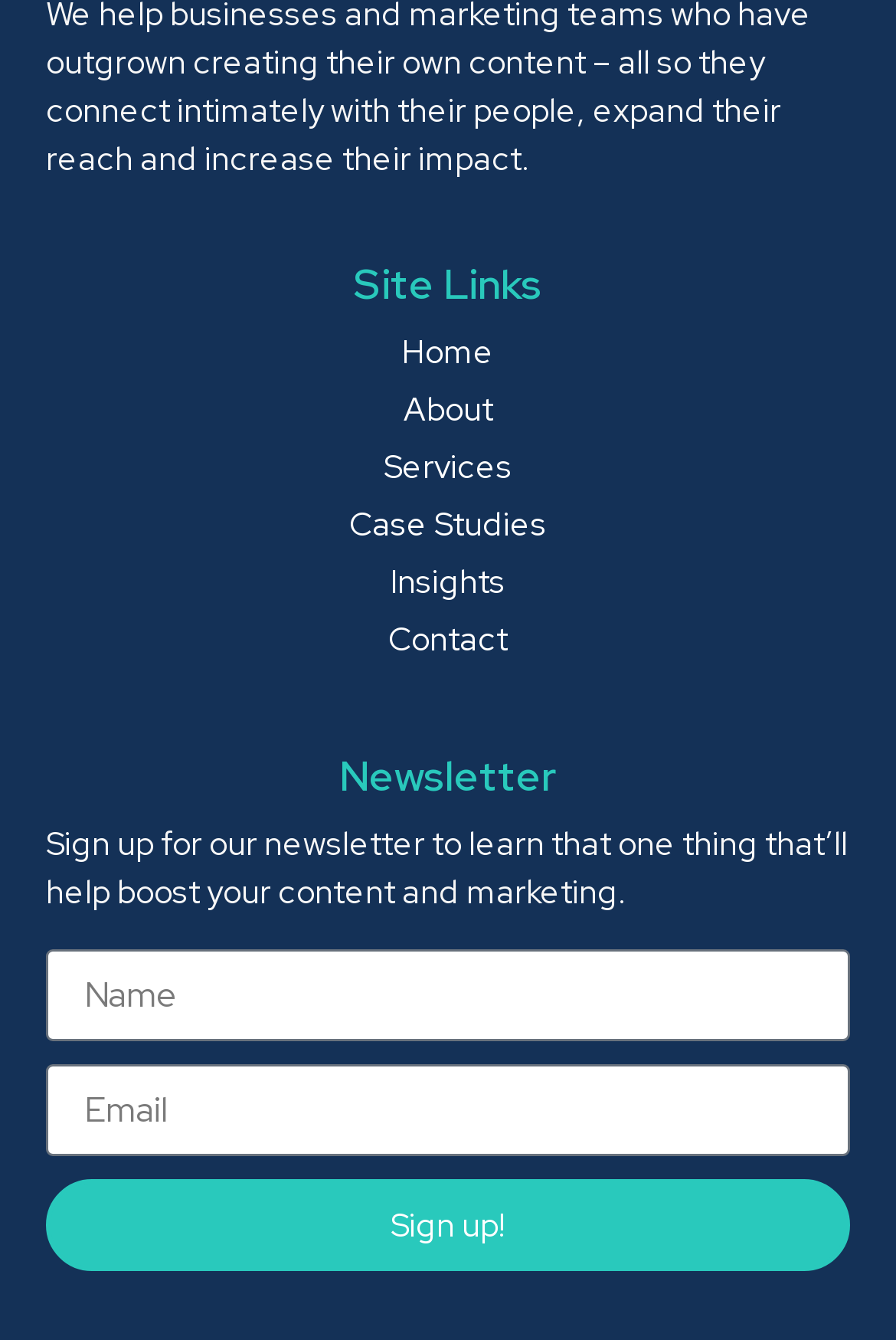Please indicate the bounding box coordinates of the element's region to be clicked to achieve the instruction: "Enter your name". Provide the coordinates as four float numbers between 0 and 1, i.e., [left, top, right, bottom].

[0.051, 0.709, 0.949, 0.777]